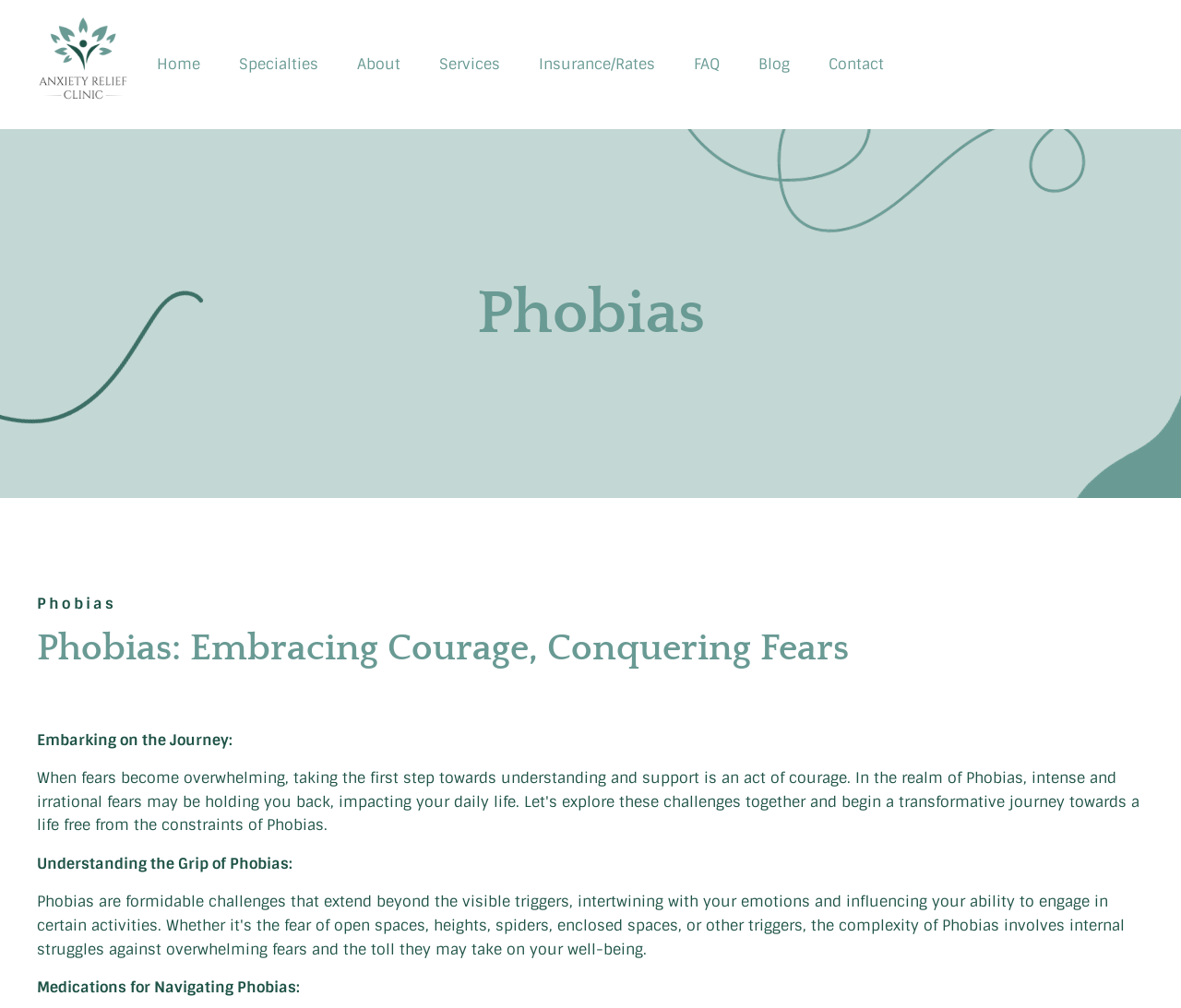Using the provided element description: "Anxiety Relief Clinic", identify the bounding box coordinates. The coordinates should be four floats between 0 and 1 in the order [left, top, right, bottom].

[0.032, 0.099, 0.213, 0.124]